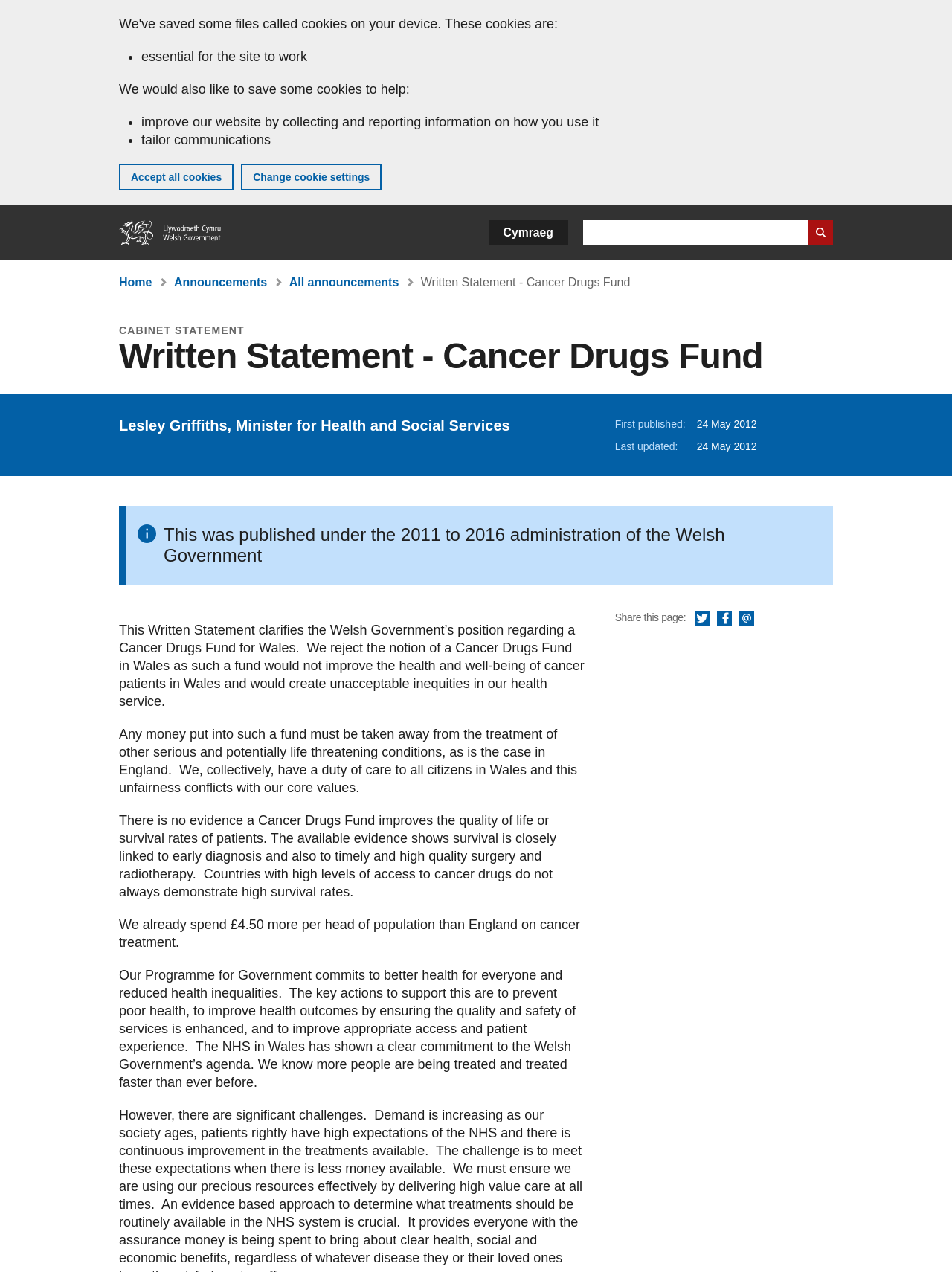Craft a detailed narrative of the webpage's structure and content.

This webpage is about a written statement from Lesley Griffiths, Minister for Health and Social Services, regarding the Cancer Drugs Fund in Wales. At the top of the page, there is a banner with information about cookies on the GOV.WALES website, including a button to accept all cookies and a link to change cookie settings. Below the banner, there is a navigation section with links to the home page, a search bar, and a language selection button.

The main content of the page is divided into sections. The first section displays the title of the written statement, "Written Statement - Cancer Drugs Fund", and the name of the minister, Lesley Griffiths. Below this, there is a breadcrumb navigation section showing the path from the home page to the current page.

The main body of the written statement is divided into several paragraphs. The text explains the Welsh Government's position on the Cancer Drugs Fund, stating that it would not improve the health and well-being of cancer patients in Wales and would create unacceptable inequities in the health service. The statement also argues that there is no evidence that a Cancer Drugs Fund improves the quality of life or survival rates of patients and that Wales already spends more per head of population on cancer treatment than England.

At the bottom of the page, there are links to share the page on social media and via email.